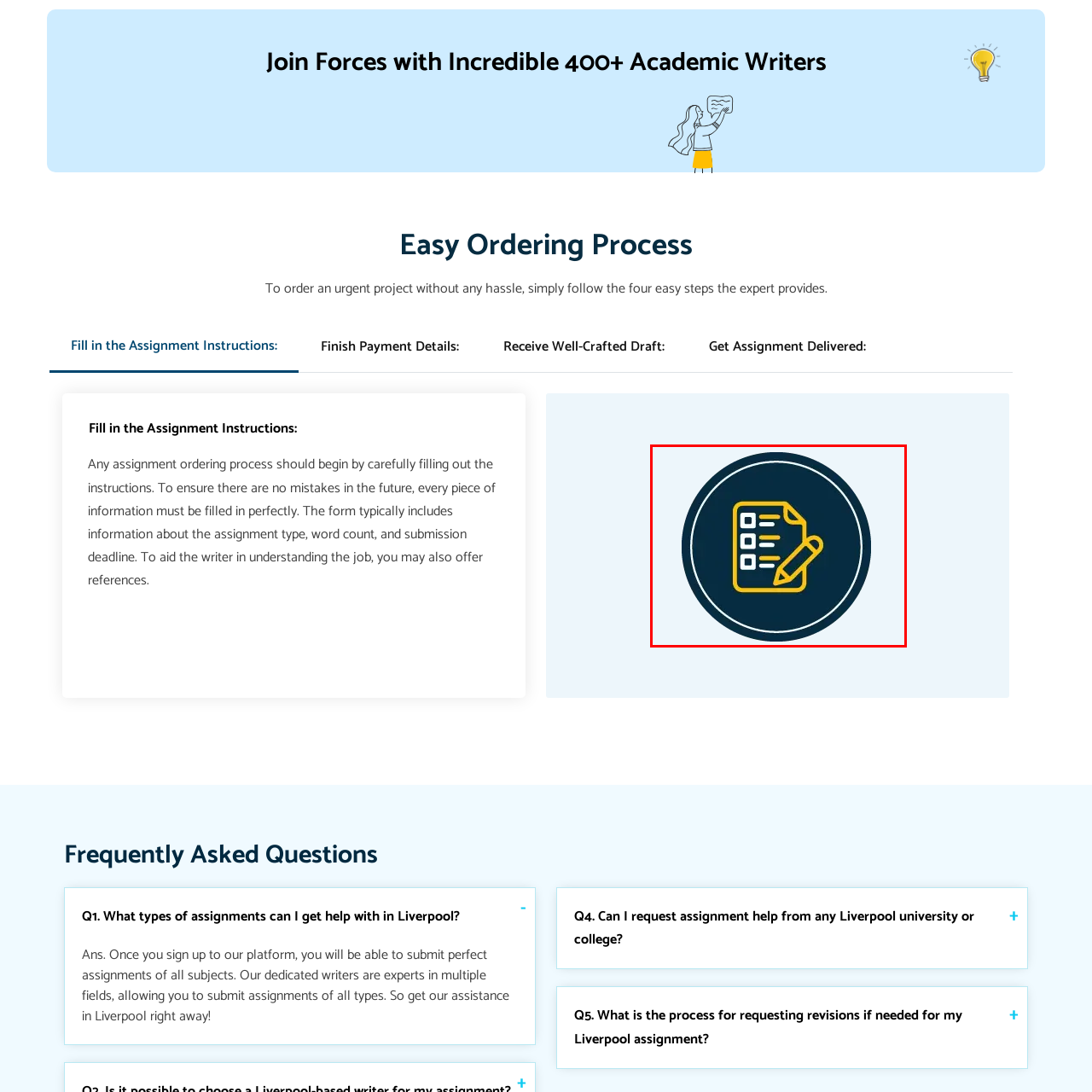Give a detailed account of the scene depicted in the image inside the red rectangle.

The image features a circular design showcasing an icon that symbolizes the process of filling in assignment instructions. The icon depicts a document with lines indicating text and checkboxes, along with a pencil positioned to the side, suggesting the act of writing or editing. The color scheme combines a dark background with vibrant yellow elements, enhancing visibility and drawing attention to the important task of accurately completing assignment details. This visual reinforces the message related to the ordering process, highlighting the significance of providing clear instructions for academic assignments to ensure precision and effectiveness in the service provided.